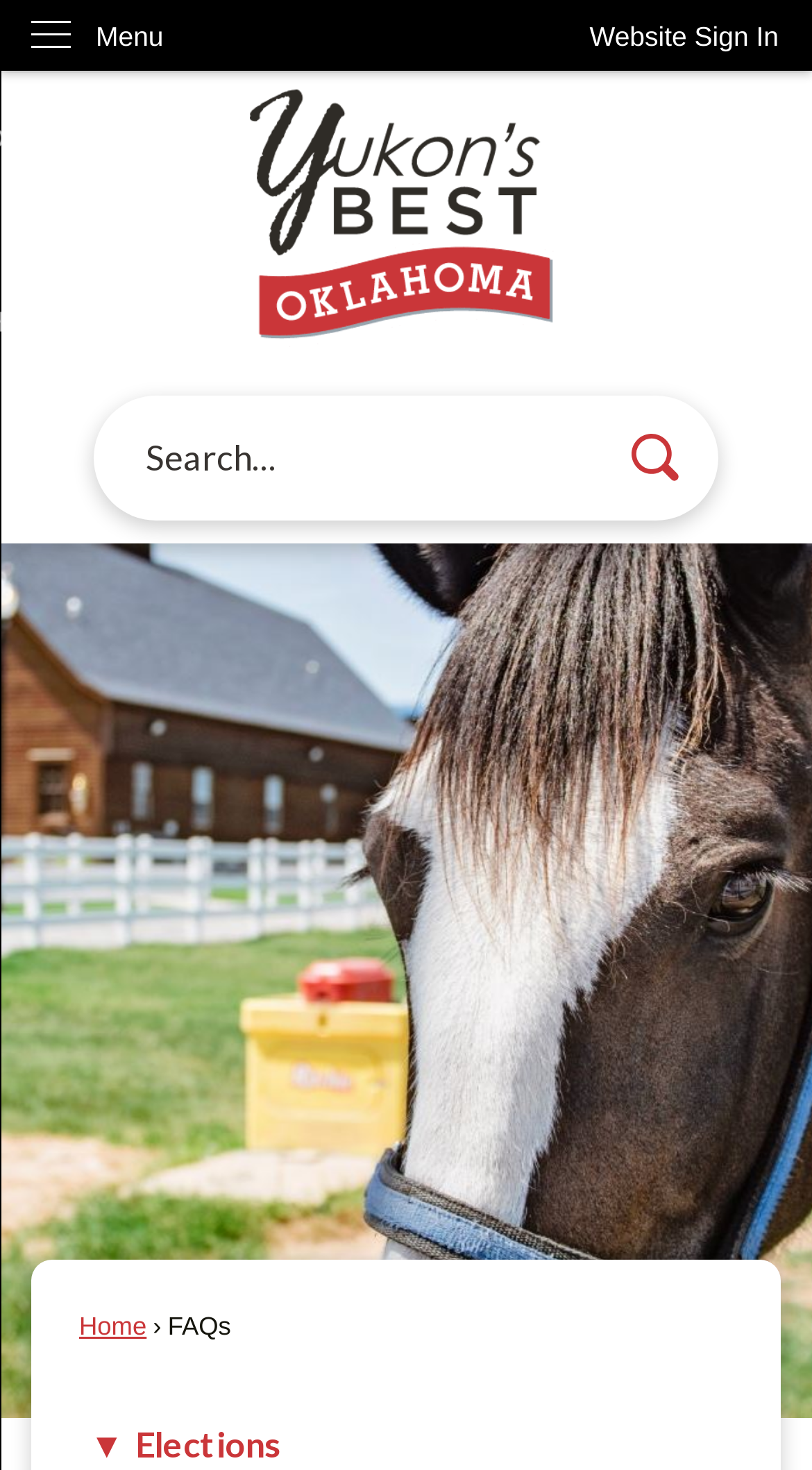What is the label of the button next to the 'Search' textbox?
Refer to the image and respond with a one-word or short-phrase answer.

Search